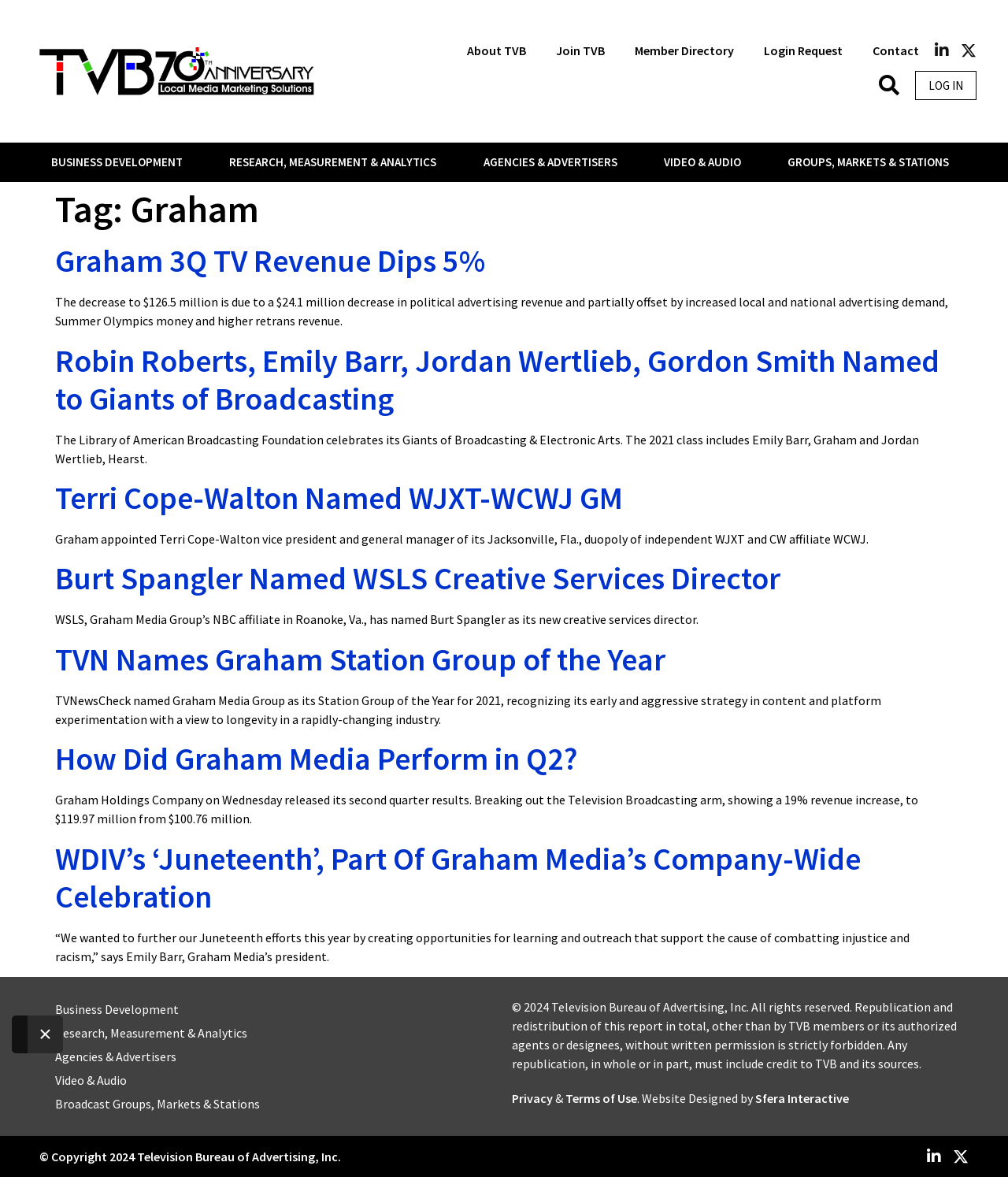Describe every aspect of the webpage comprehensively.

The webpage is about Graham, a TVB (Television Bureau of Advertising) related entity. At the top left corner, there is a TVB global logo, and next to it, there are several links to different sections of the website, including "About TVB", "Join TVB", "Member Directory", "Login Request", and "Contact". On the top right corner, there is a search bar with a "Search" button.

Below the top navigation bar, there are several main sections. The first section has a heading "Tag: Graham" and contains several articles related to Graham. Each article has a heading, a link to the full article, and a brief summary of the article. The articles are about various news and events related to Graham, such as its TV revenue, executive appointments, and awards.

On the left side of the page, there are several links to different categories, including "BUSINESS DEVELOPMENT", "RESEARCH, MEASUREMENT & ANALYTICS", "AGENCIES & ADVERTISERS", "VIDEO & AUDIO", and "GROUPS, MARKETS & STATIONS". These links are repeated at the bottom of the page.

At the bottom of the page, there is a copyright notice and links to "Privacy" and "Terms of Use" policies. There is also a note about the website being designed by Sfera Interactive.

There are several images on the page, including the TVB global logo, a LinkedIn icon, and an "x" icon. There are also several buttons, including a "Close ×" button and a "Search" button.